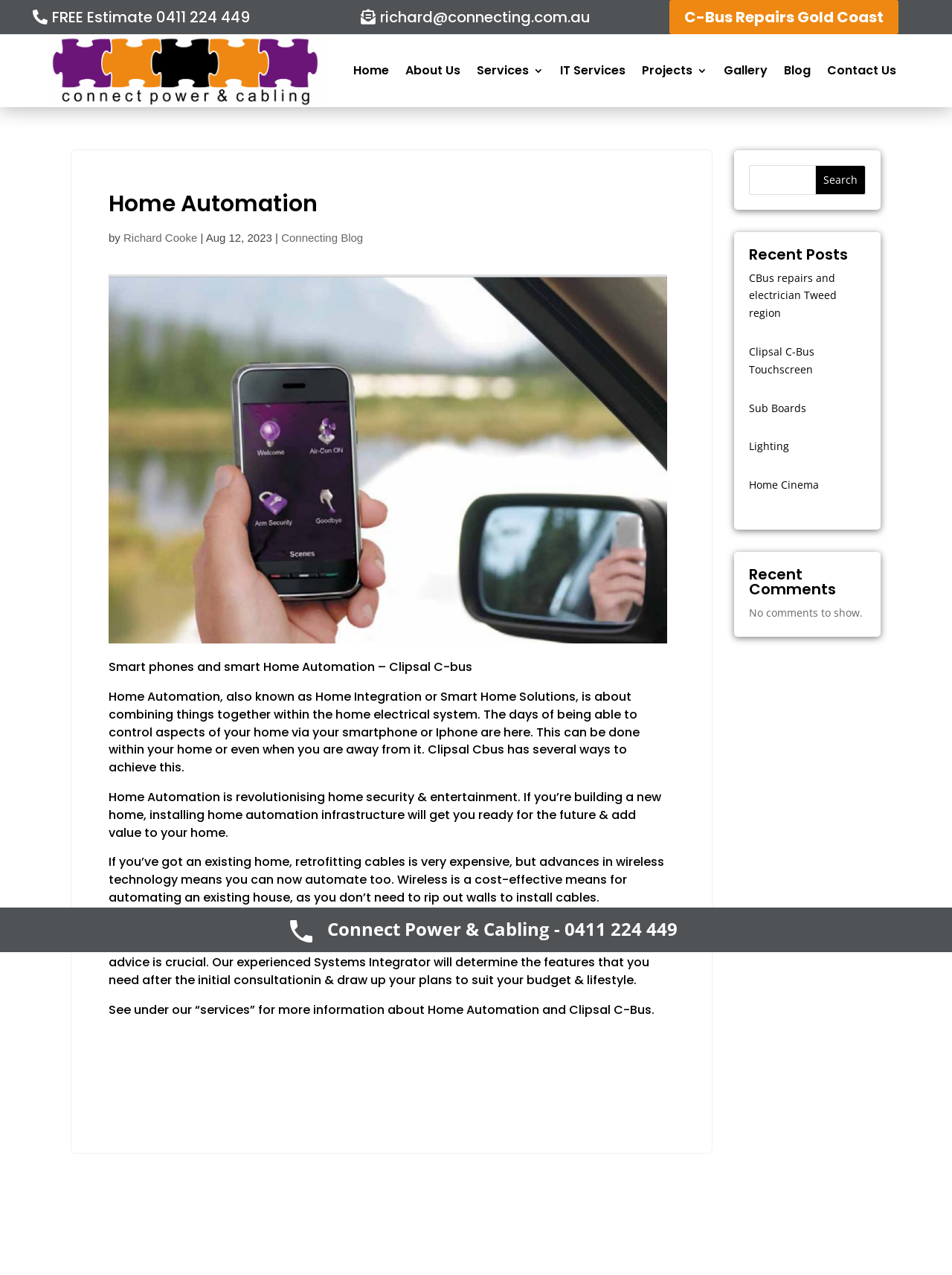Carefully examine the image and provide an in-depth answer to the question: What is the company's phone number?

The company's phone number can be found in the top navigation bar, where it says 'FREE Estimate 0411 224 449' and also at the bottom of the page, where it says 'Connect Power & Cabling - 0411 224 449'.